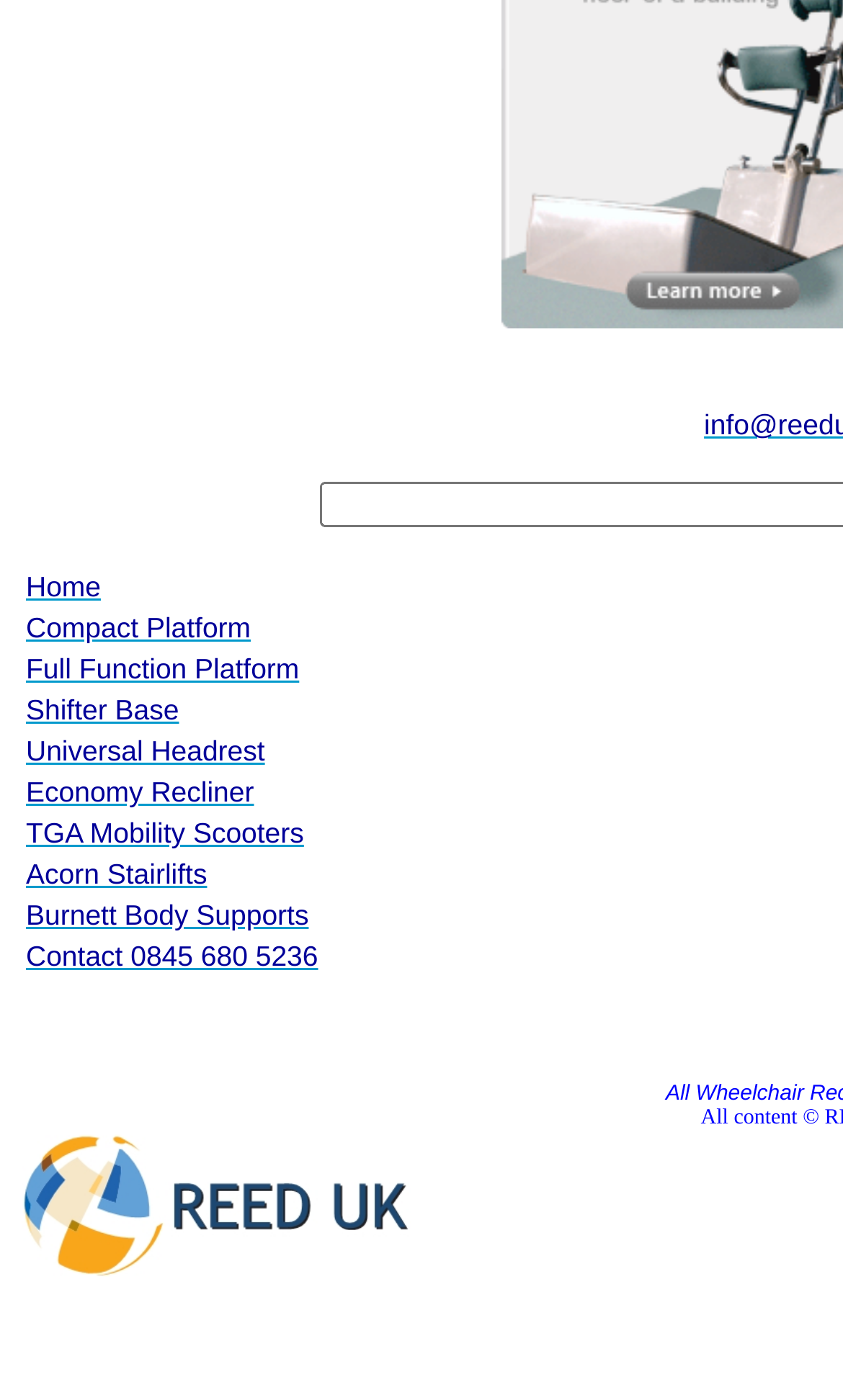Determine the bounding box coordinates of the clickable region to execute the instruction: "contact us". The coordinates should be four float numbers between 0 and 1, denoted as [left, top, right, bottom].

[0.031, 0.672, 0.377, 0.695]